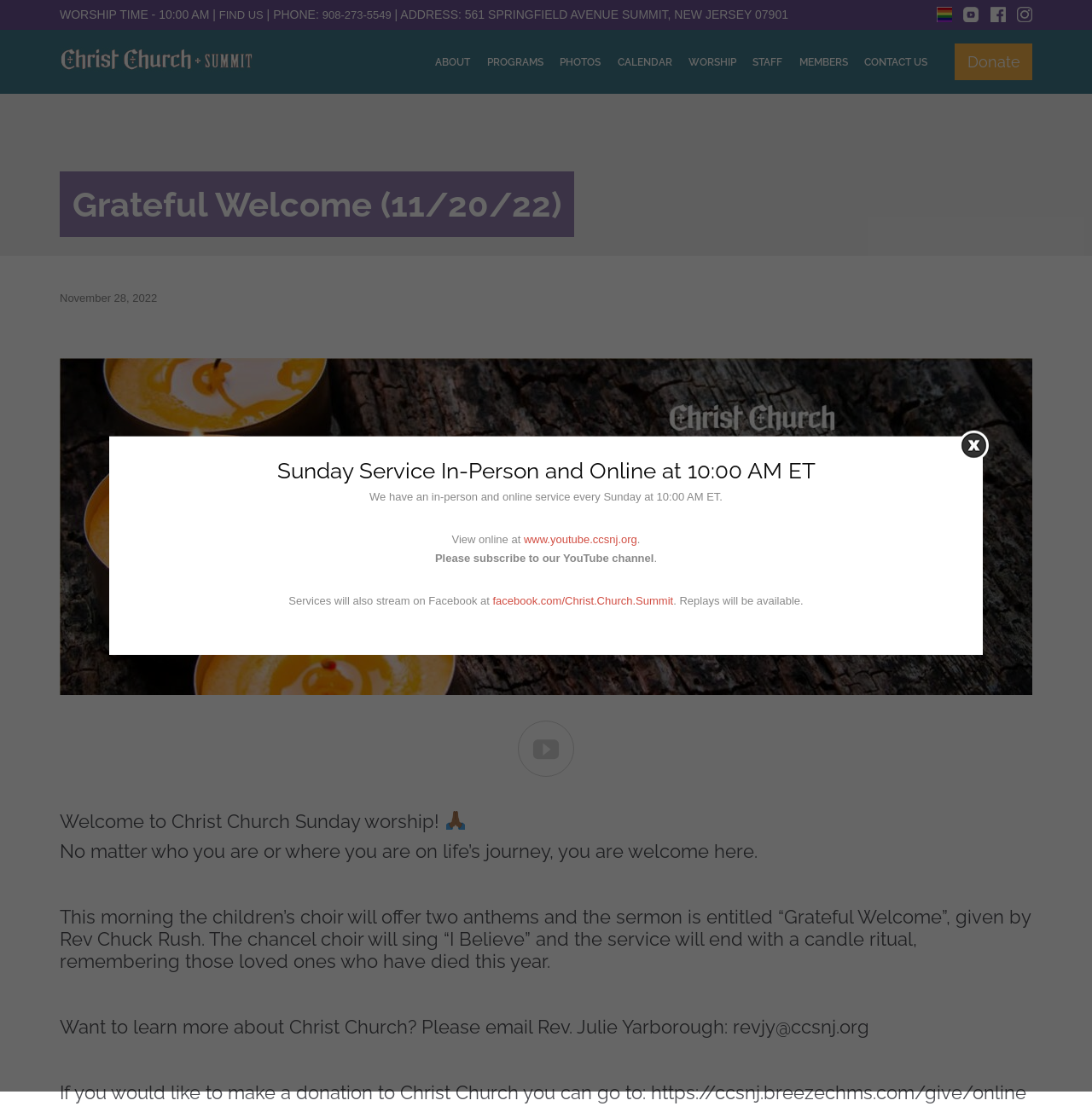Where can I view the online service?
Please provide a single word or phrase as the answer based on the screenshot.

www.youtube.ccsnj.org